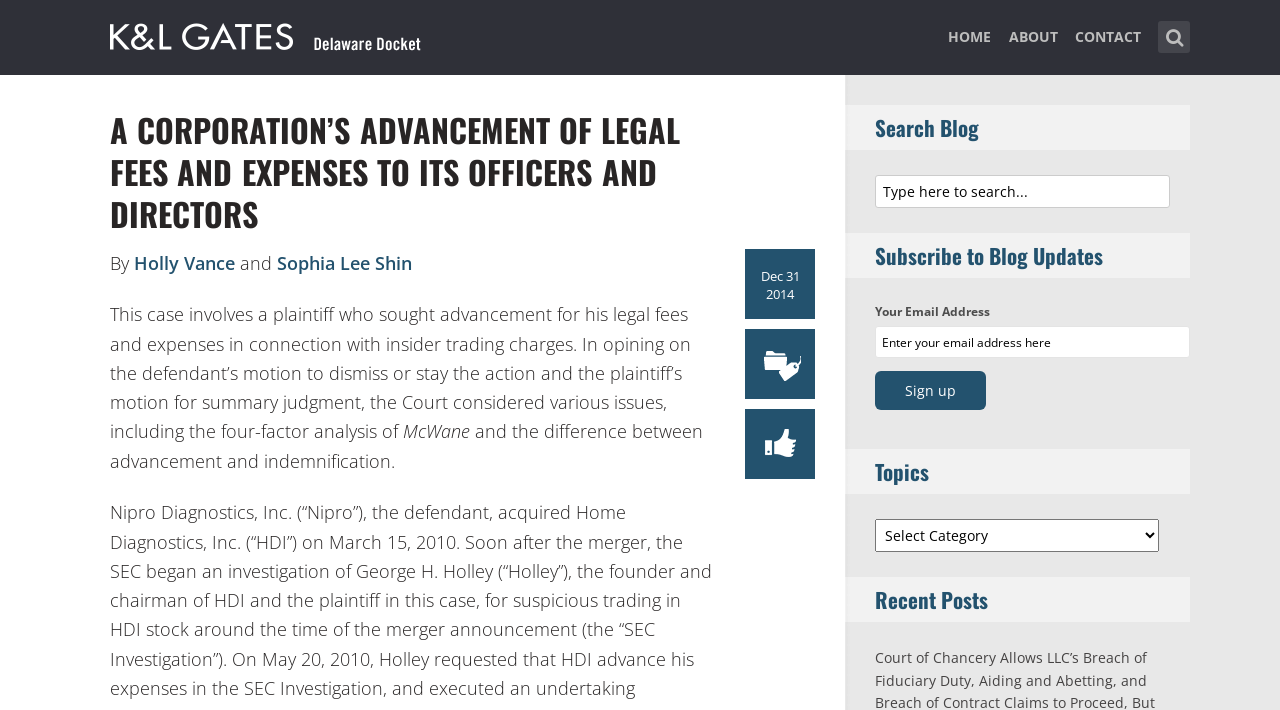What is the topic of the blog post?
Answer the question based on the image using a single word or a brief phrase.

Legal fees and expenses